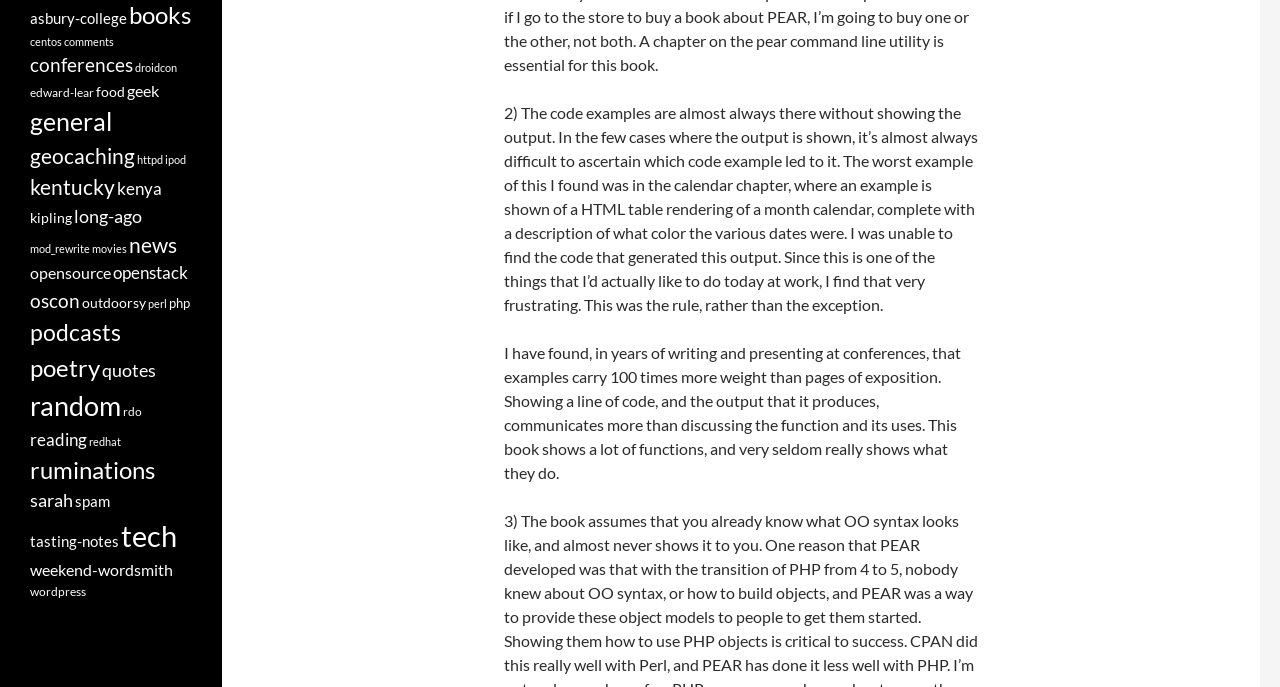Please identify the bounding box coordinates of the element's region that should be clicked to execute the following instruction: "browse the 'geek' items". The bounding box coordinates must be four float numbers between 0 and 1, i.e., [left, top, right, bottom].

[0.099, 0.117, 0.124, 0.145]